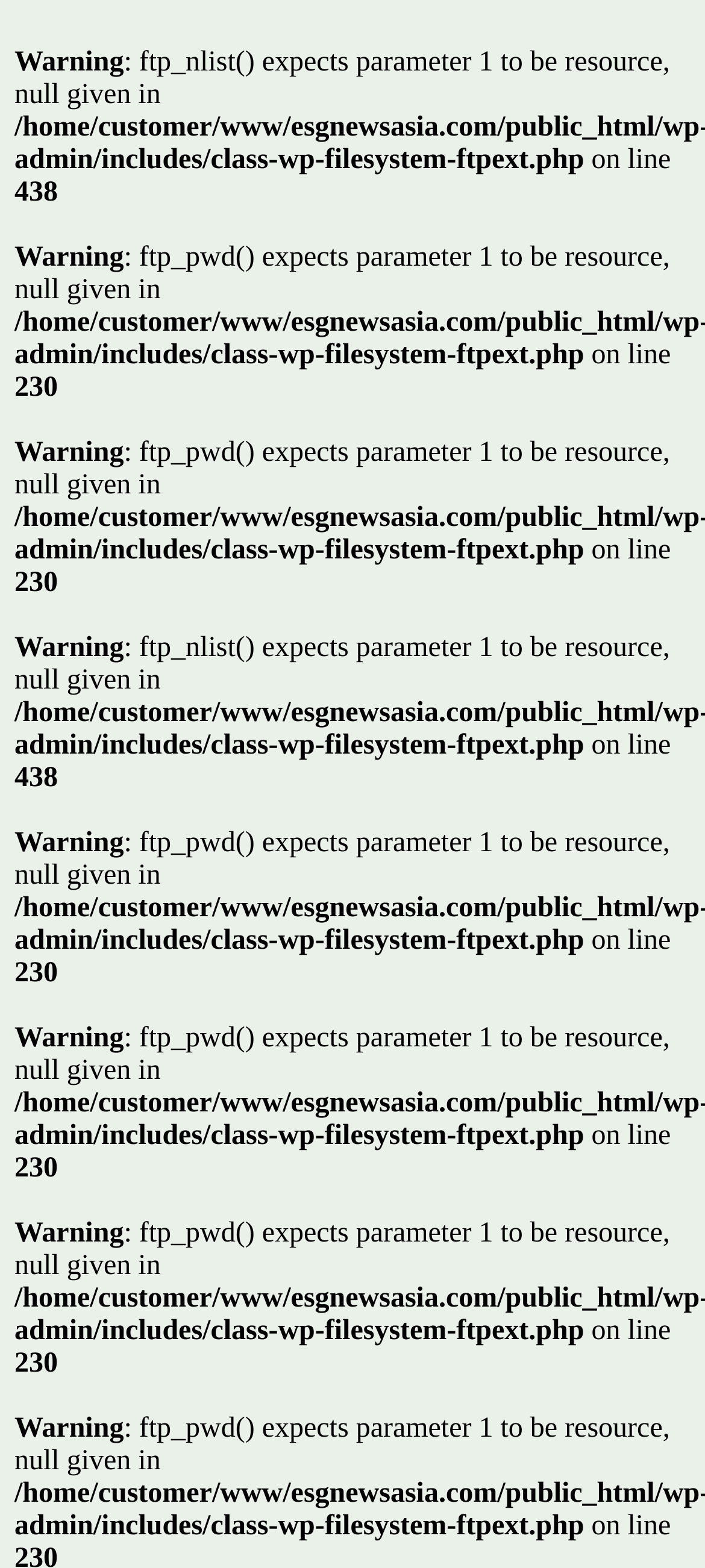Construct a comprehensive description capturing every detail on the webpage.

This webpage appears to be an error page, dominated by warning messages and error codes. At the top, there is a title "Renewables-Driven Next-Gen Electric Vehicle Taxi Business Launched in Fukuoka – ESG News Asia". Below the title, there are multiple warning messages, each consisting of a "Warning" label followed by a detailed error message. These warning messages are stacked vertically, taking up most of the page. Each error message is accompanied by a line number, such as "on line 438" or "on line 230". The error messages are quite technical, mentioning FTP functions and null parameters. There are no images or other UI elements on the page, only text. The overall layout is dense and cluttered, with the warning messages and error codes overwhelming the page.